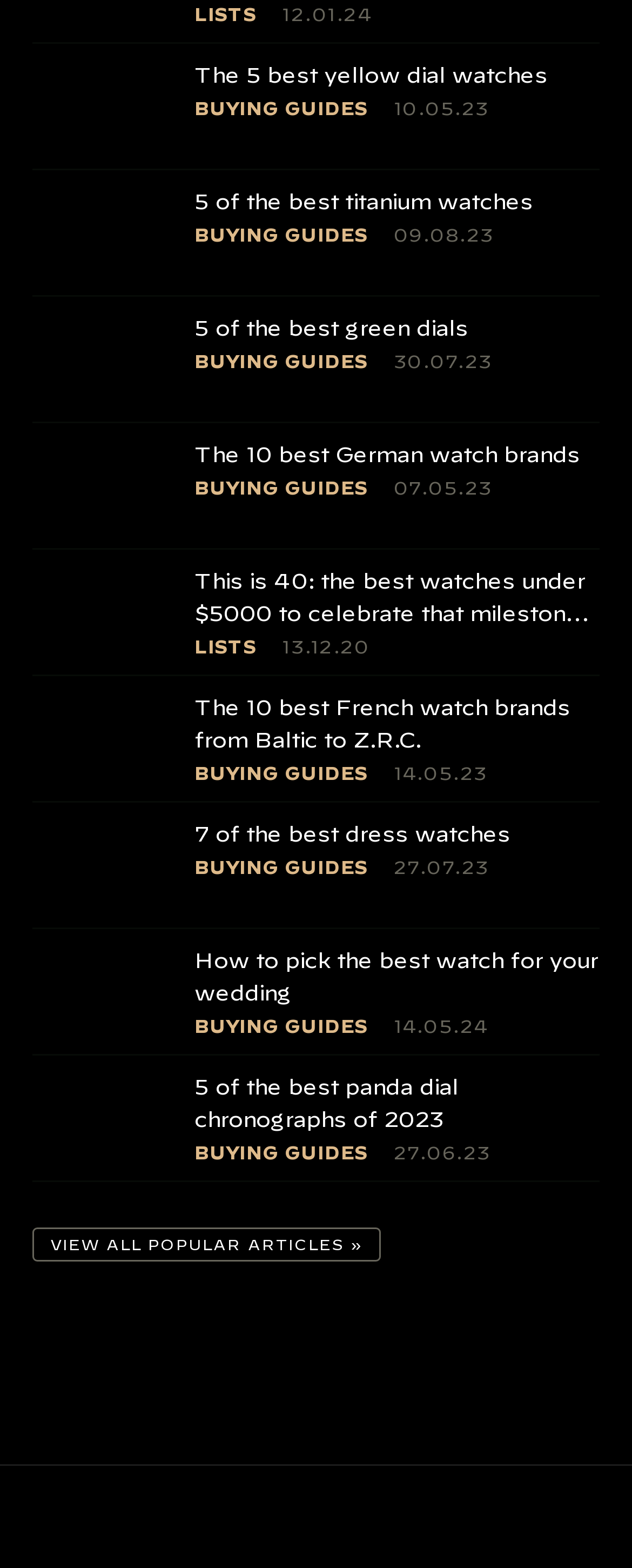Find the bounding box coordinates for the area you need to click to carry out the instruction: "Explore the list of popular articles". The coordinates should be four float numbers between 0 and 1, indicated as [left, top, right, bottom].

[0.051, 0.783, 0.602, 0.805]